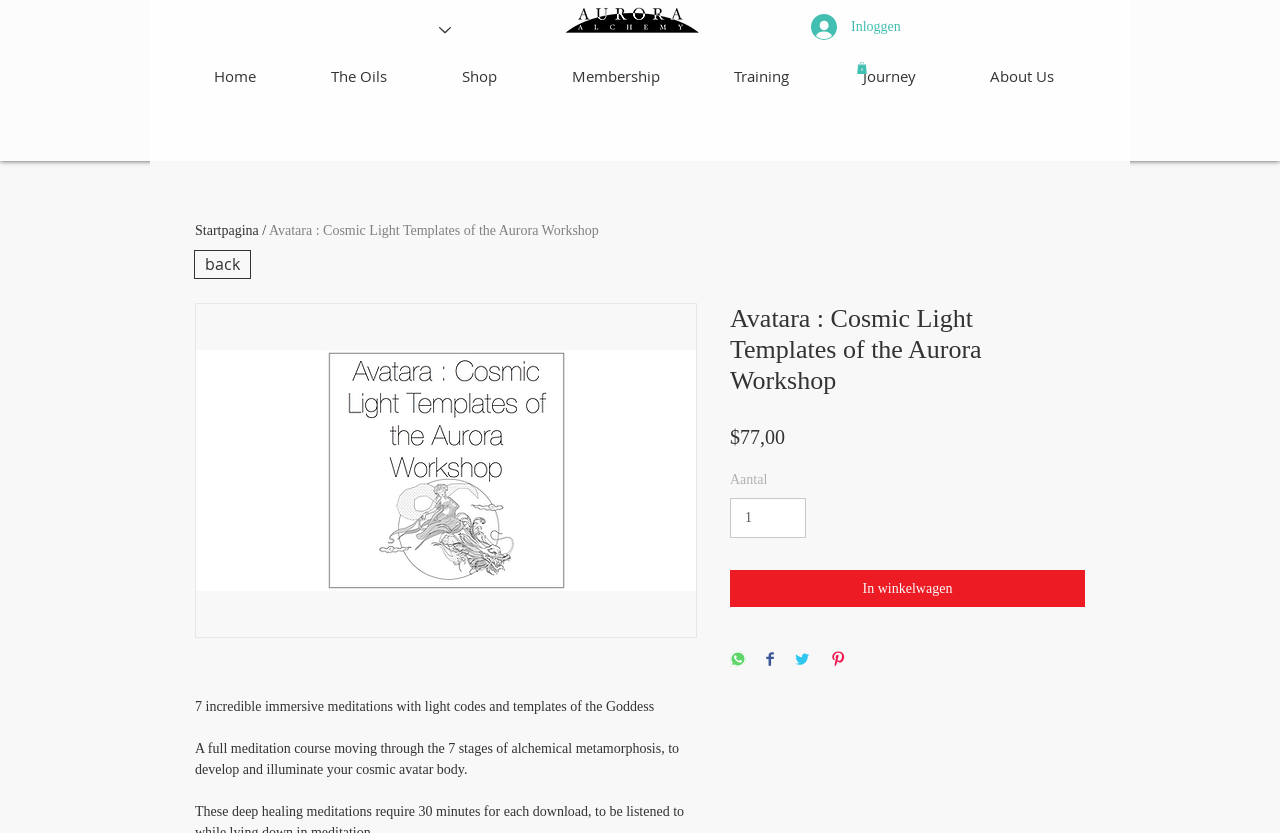What is the purpose of the button 'In winkelwagen'?
Please respond to the question with as much detail as possible.

I inferred the answer by analyzing the button 'In winkelwagen' and its context, which suggests that it is used to add the meditation course to the shopping cart.